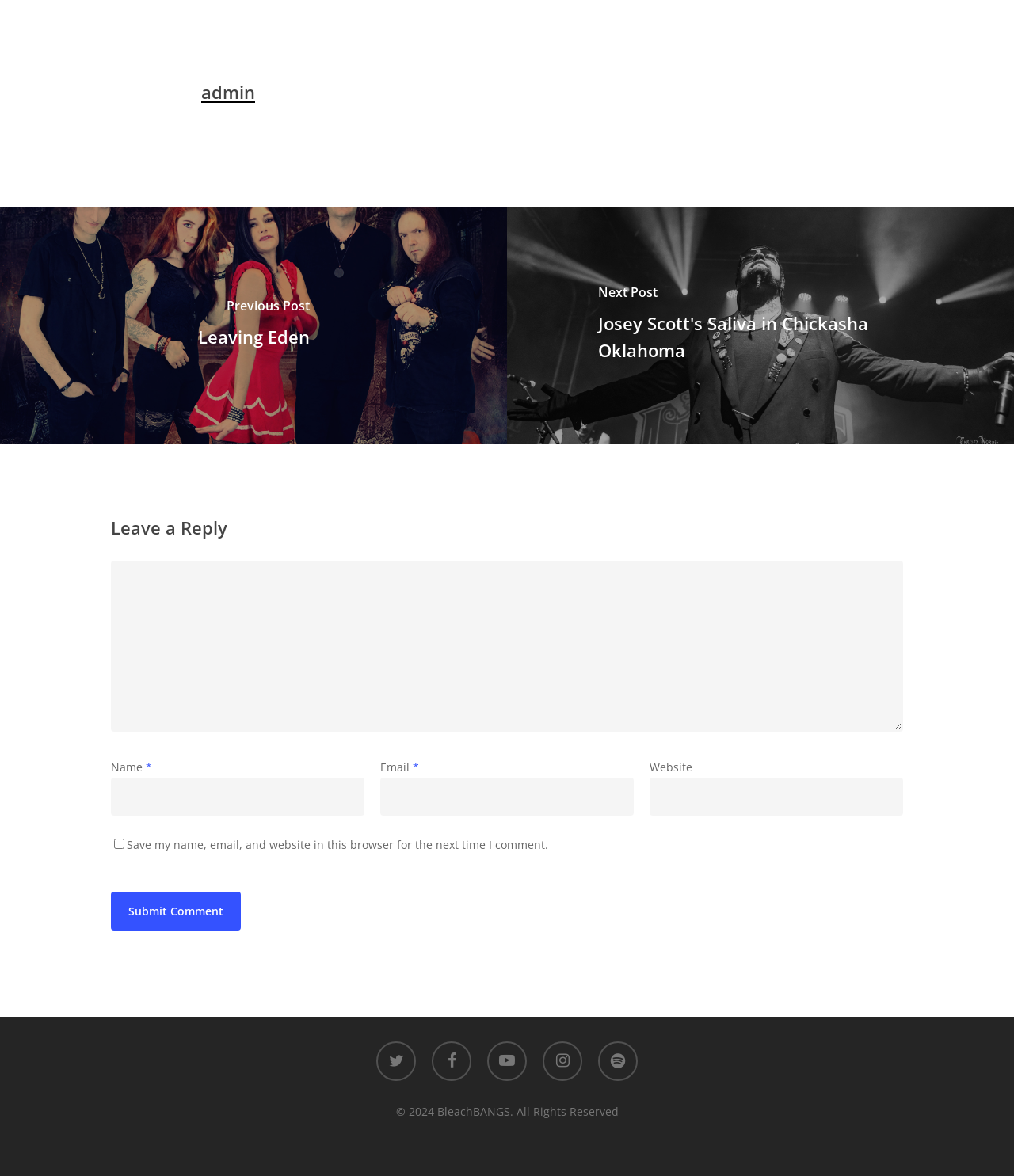Indicate the bounding box coordinates of the clickable region to achieve the following instruction: "Enter your name."

[0.109, 0.661, 0.359, 0.694]